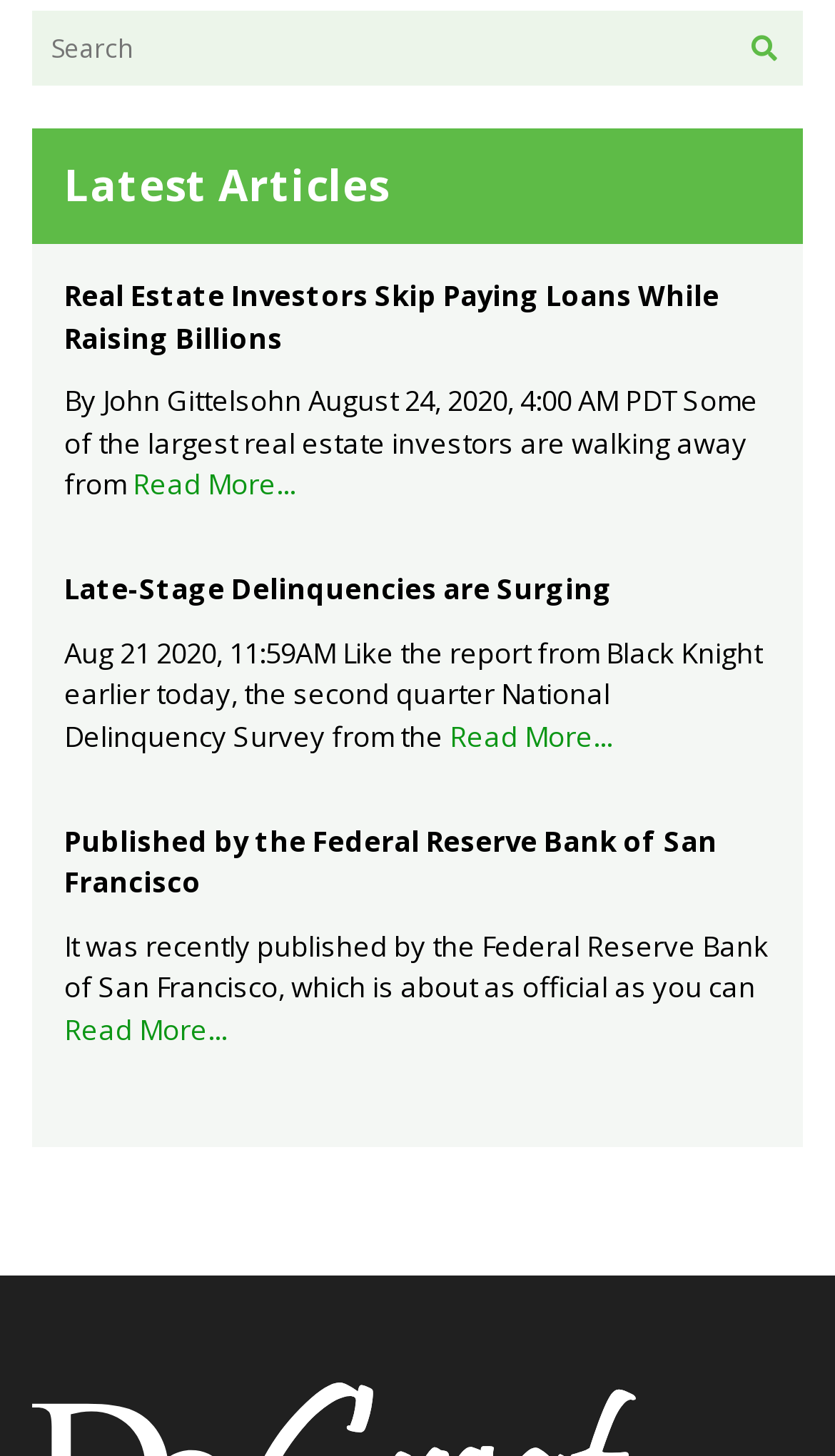Find the bounding box coordinates corresponding to the UI element with the description: "placeholder="Search"". The coordinates should be formatted as [left, top, right, bottom], with values as floats between 0 and 1.

[0.038, 0.008, 0.962, 0.059]